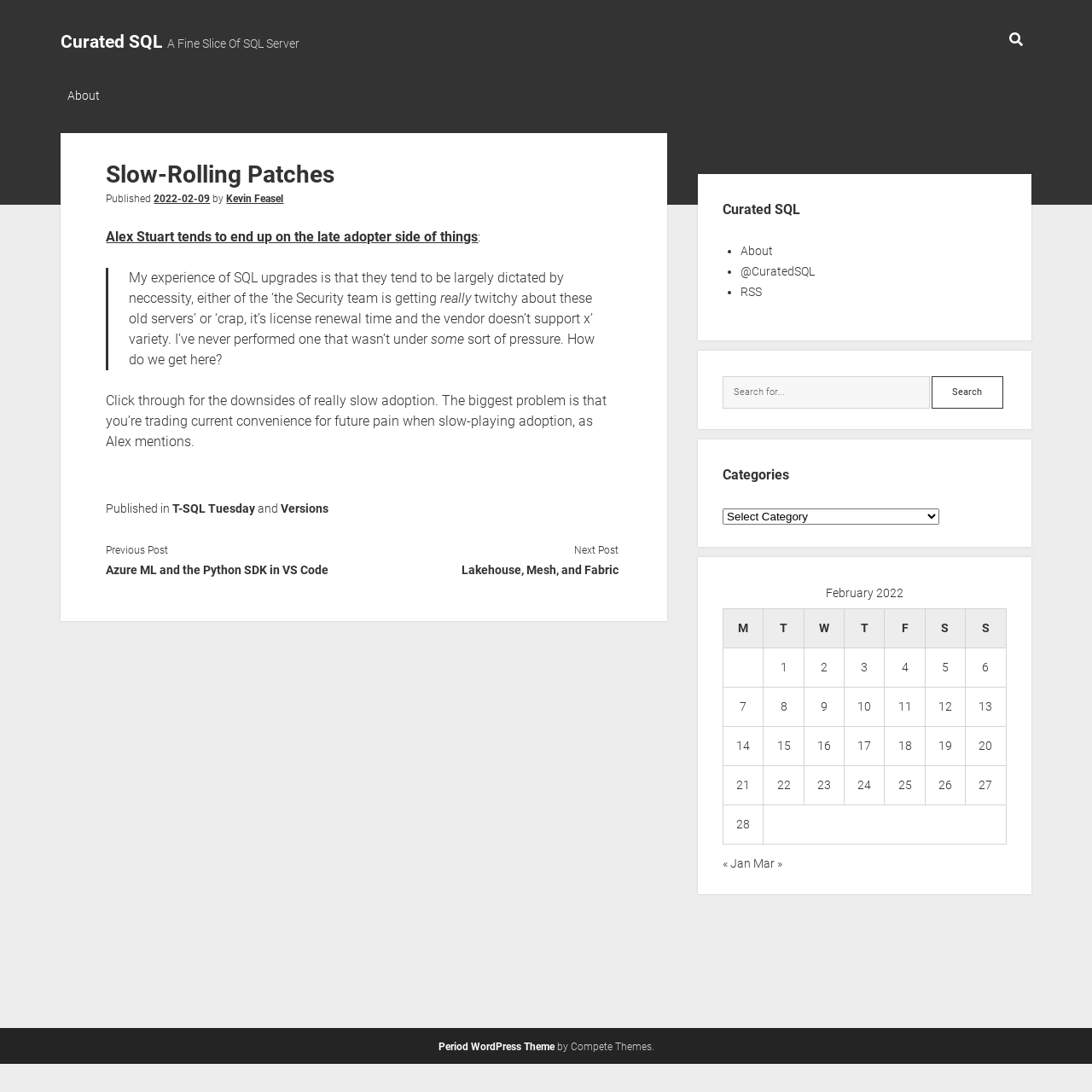Please determine the bounding box coordinates of the clickable area required to carry out the following instruction: "Read the article". The coordinates must be four float numbers between 0 and 1, represented as [left, top, right, bottom].

[0.056, 0.122, 0.611, 0.569]